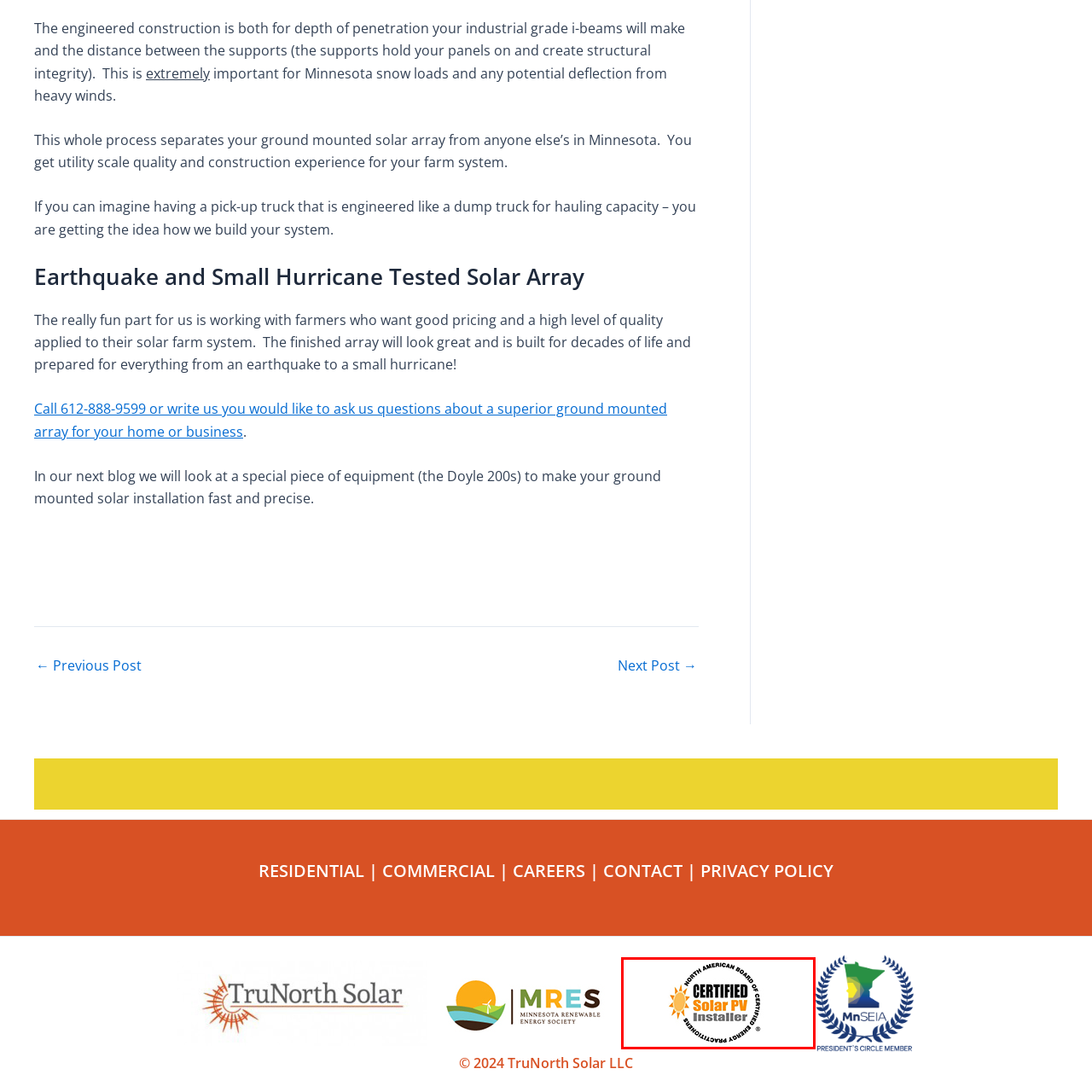Give an in-depth description of the scene depicted in the red-outlined box.

This image showcases the certification logo of the North American Board of Certified Energy Practitioners (NABCEP), which signifies that the installer is a certified Solar PV Installer. The logo features a sun design emanating rays, symbolizing renewable energy, surrounded by text that emphasizes the certification. This indicates adherence to industry standards and professionalism in solar photovoltaic (PV) installation, assuring customers of quality and expertise in solar energy solutions. This certification is particularly vital for customers seeking reliable and skilled installers for their solar projects.